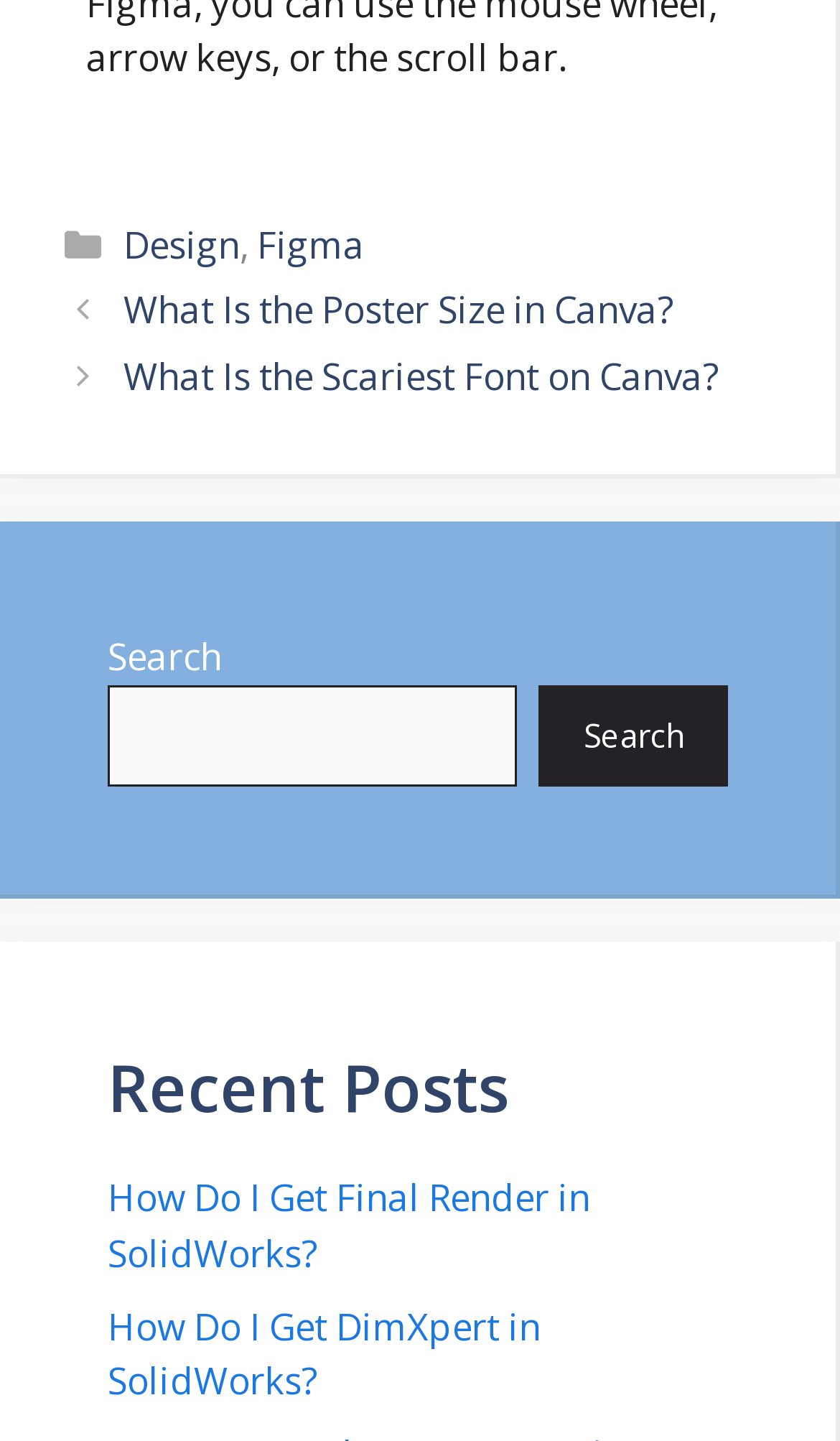Locate the bounding box coordinates of the clickable region to complete the following instruction: "Search for something."

[0.128, 0.475, 0.615, 0.546]